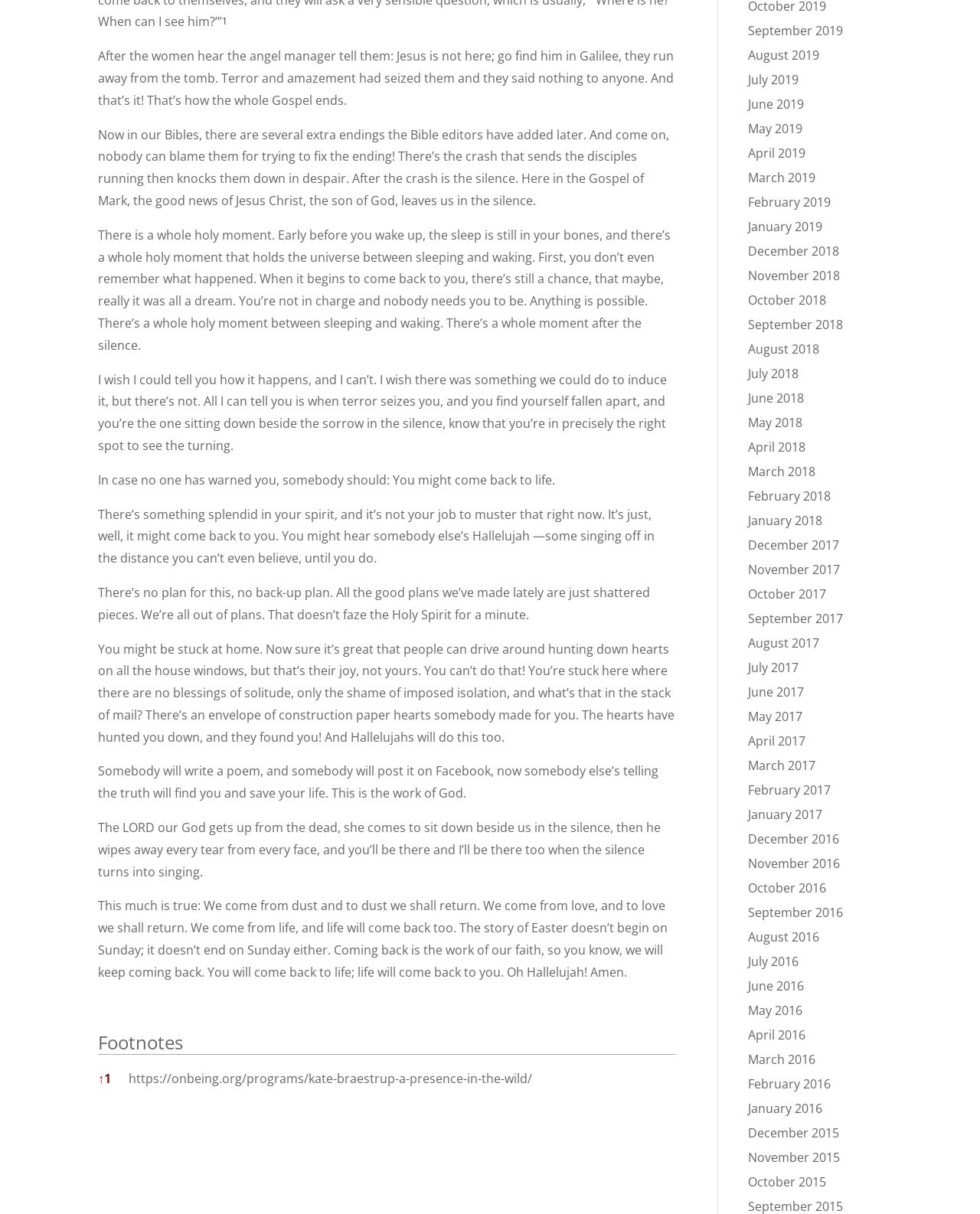Identify the bounding box for the UI element described as: "parent_node: Website name="url"". Ensure the coordinates are four float numbers between 0 and 1, formatted as [left, top, right, bottom].

None